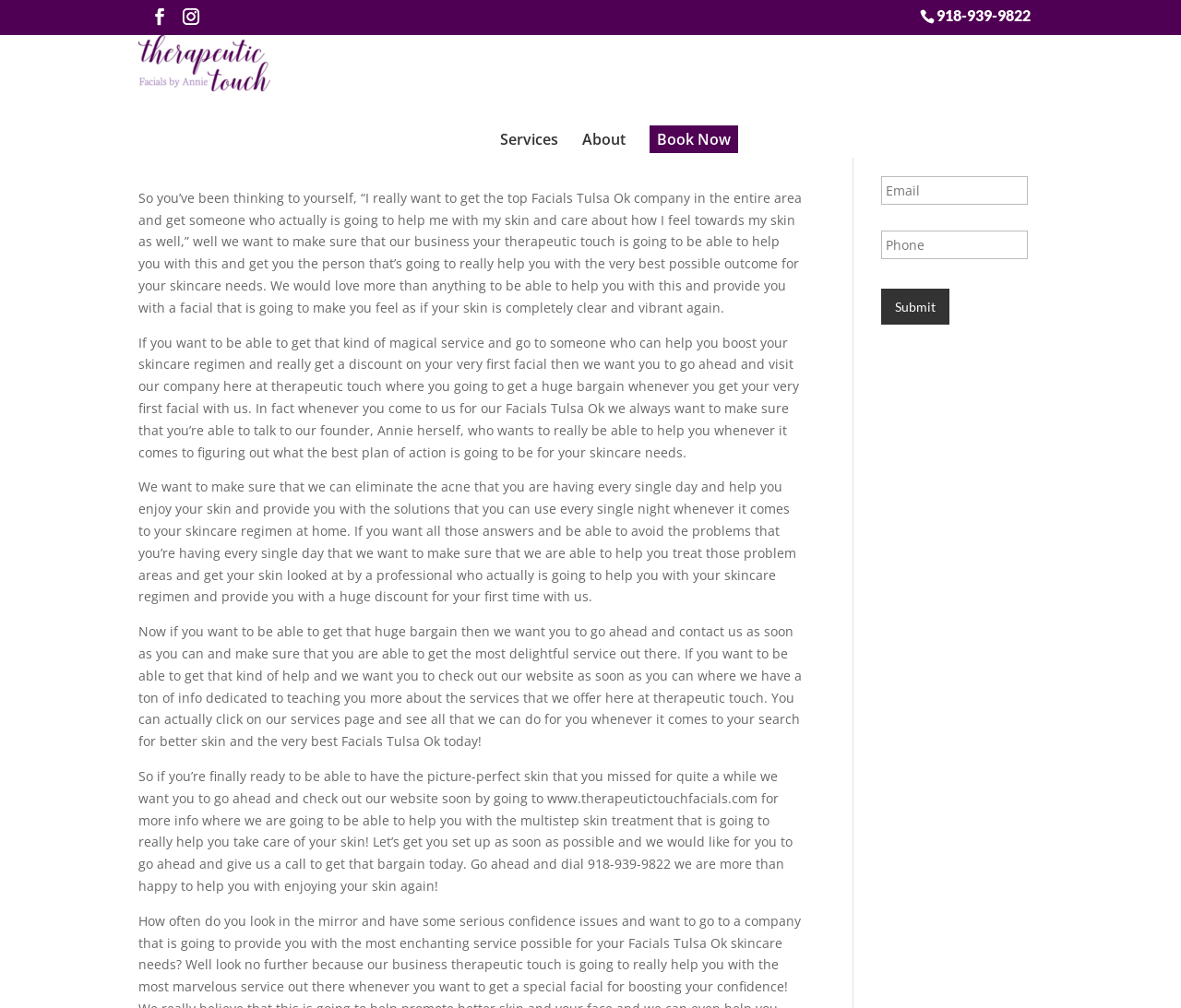Summarize the webpage comprehensively, mentioning all visible components.

The webpage is about Therapeutic Touch, a company that offers facials and skincare services in Tulsa, Oklahoma. At the top of the page, there is a phone number, 918-939-9822, and a few social media links. Below that, there is a navigation menu with links to "Services", "About", and "Book Now".

The main content of the page is a long article about the company's facials services, including a description of what they offer and how they can help customers achieve better skin. The article is divided into several paragraphs, each with a clear topic sentence and supporting details.

To the right of the article, there is a search bar at the top, and below that, a heading that says "Schedule Your First Facial". Underneath this heading, there is a form with fields for name, email, and phone number, as well as a submit button.

Throughout the page, there are several calls to action, encouraging visitors to contact the company or visit their website to learn more about their services. The overall tone of the page is professional and inviting, with a focus on providing helpful information and encouraging visitors to take action.